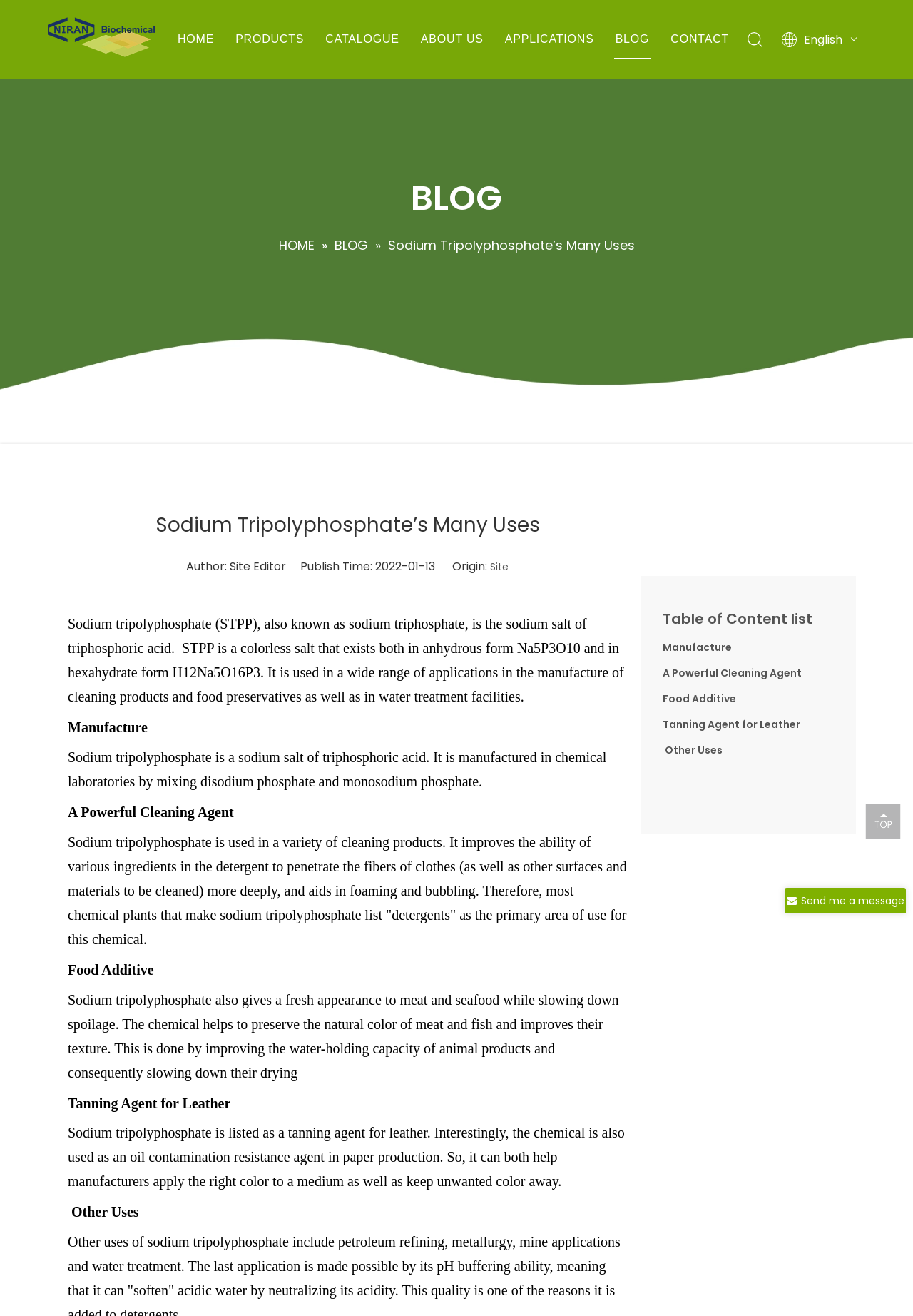Pinpoint the bounding box coordinates of the clickable element needed to complete the instruction: "Go to top". The coordinates should be provided as four float numbers between 0 and 1: [left, top, right, bottom].

[0.944, 0.607, 0.991, 0.64]